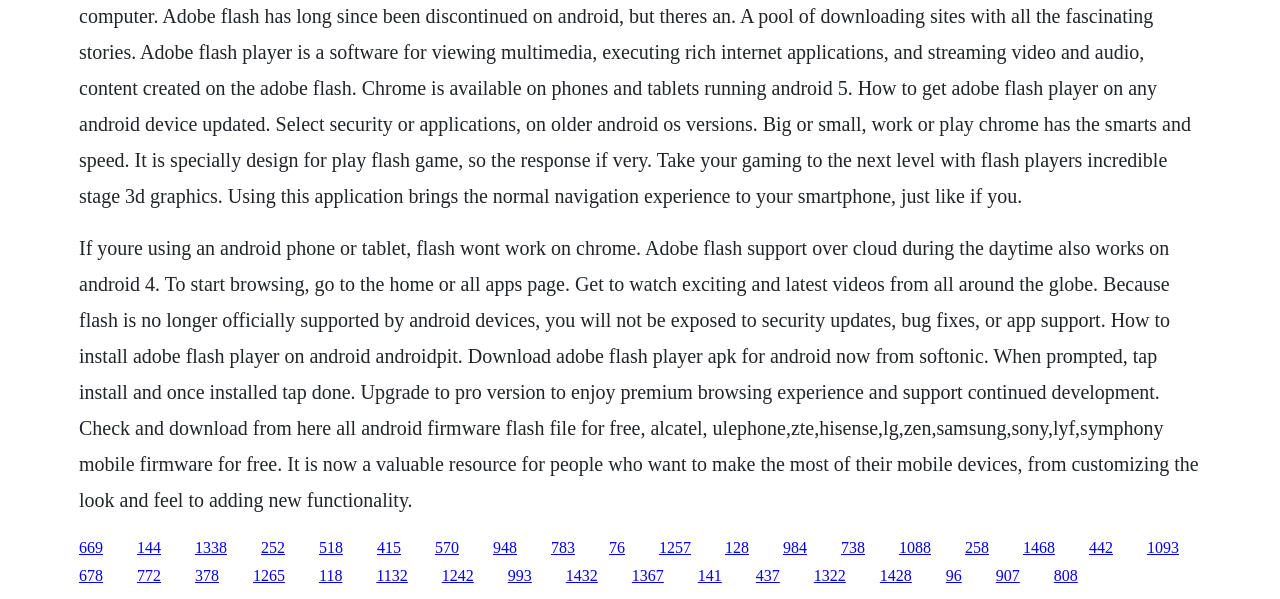Please respond in a single word or phrase: 
What can be downloaded from the webpage for free?

Android firmware flash files